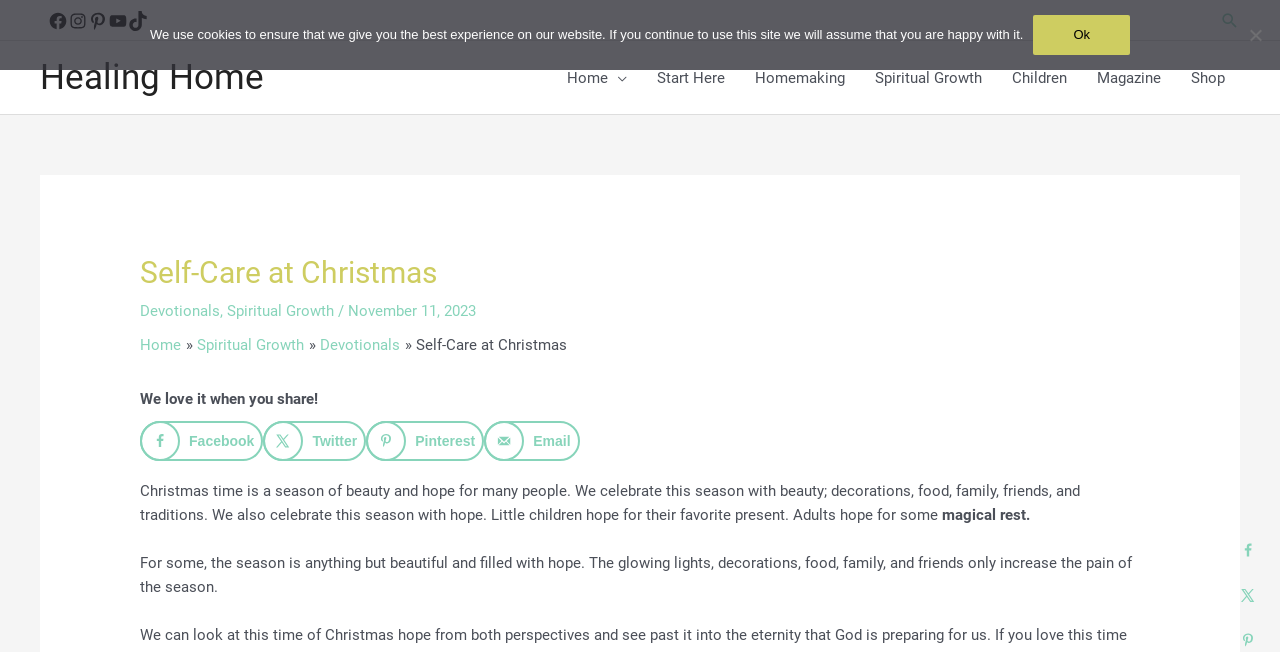Kindly provide the bounding box coordinates of the section you need to click on to fulfill the given instruction: "Click on the Facebook link".

[0.037, 0.017, 0.053, 0.048]